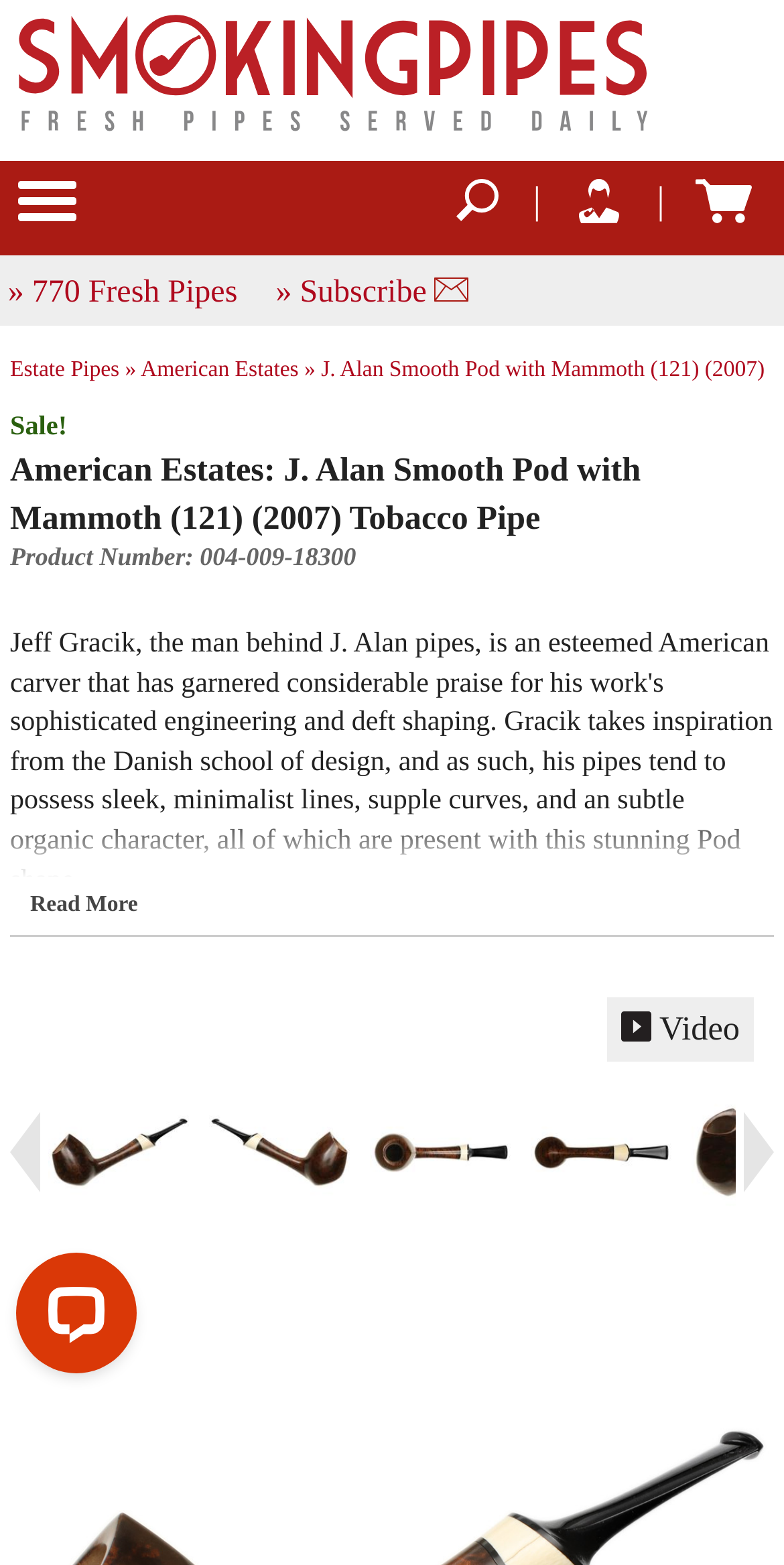Please locate the bounding box coordinates of the region I need to click to follow this instruction: "watch video".

[0.831, 0.645, 0.944, 0.669]